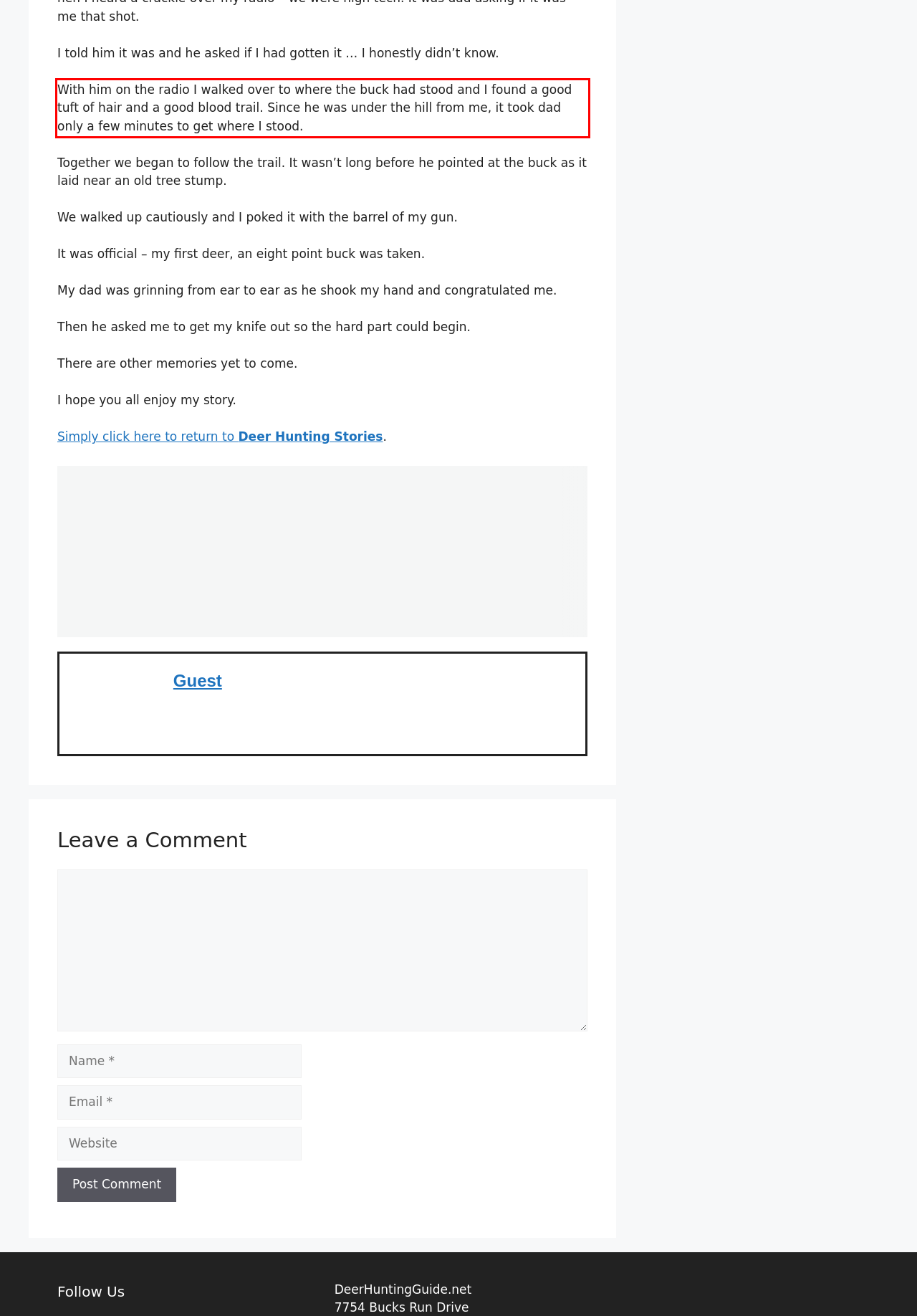Identify the text inside the red bounding box on the provided webpage screenshot by performing OCR.

With him on the radio I walked over to where the buck had stood and I found a good tuft of hair and a good blood trail. Since he was under the hill from me, it took dad only a few minutes to get where I stood.